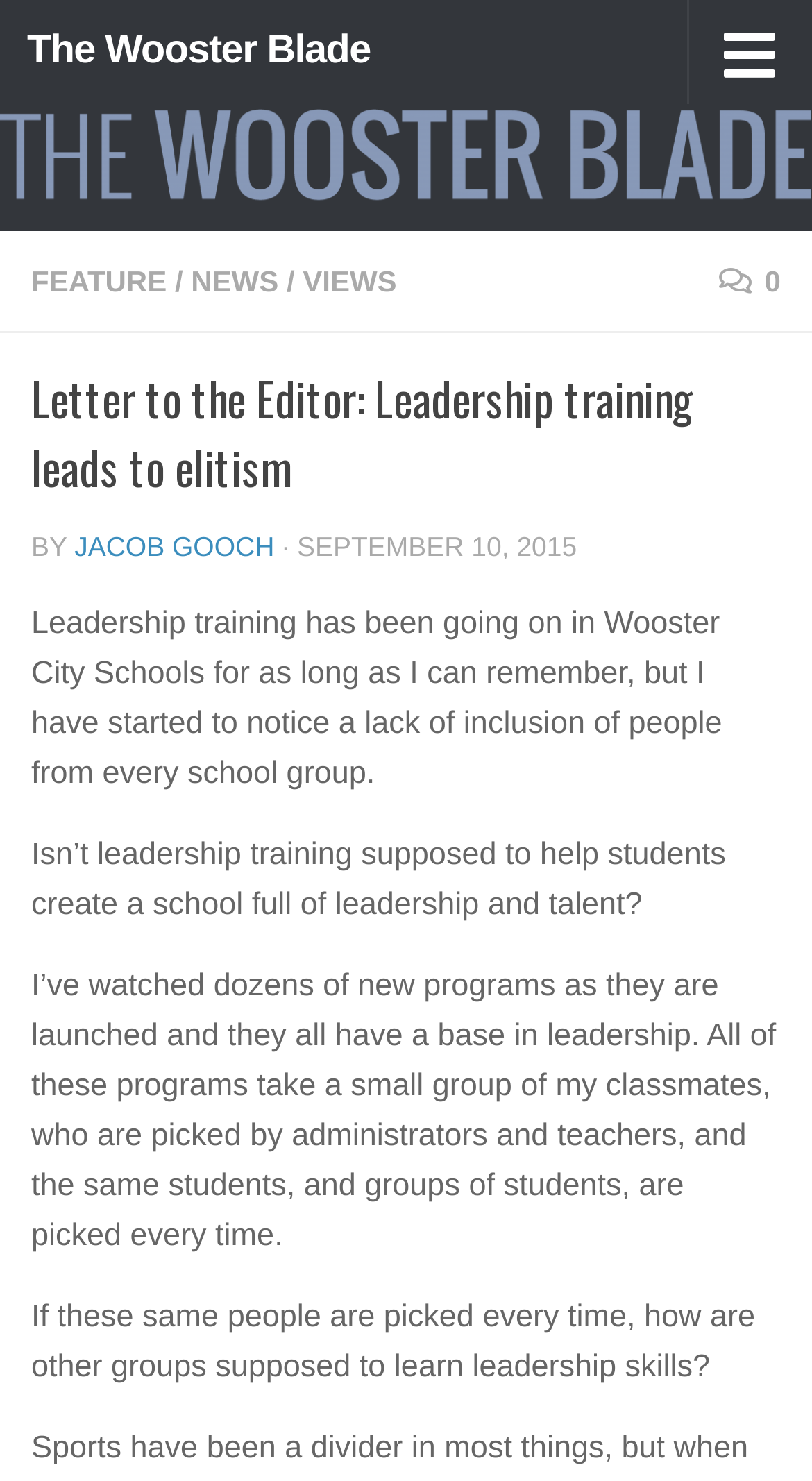Give a one-word or phrase response to the following question: What is the date of the letter?

SEPTEMBER 10, 2015